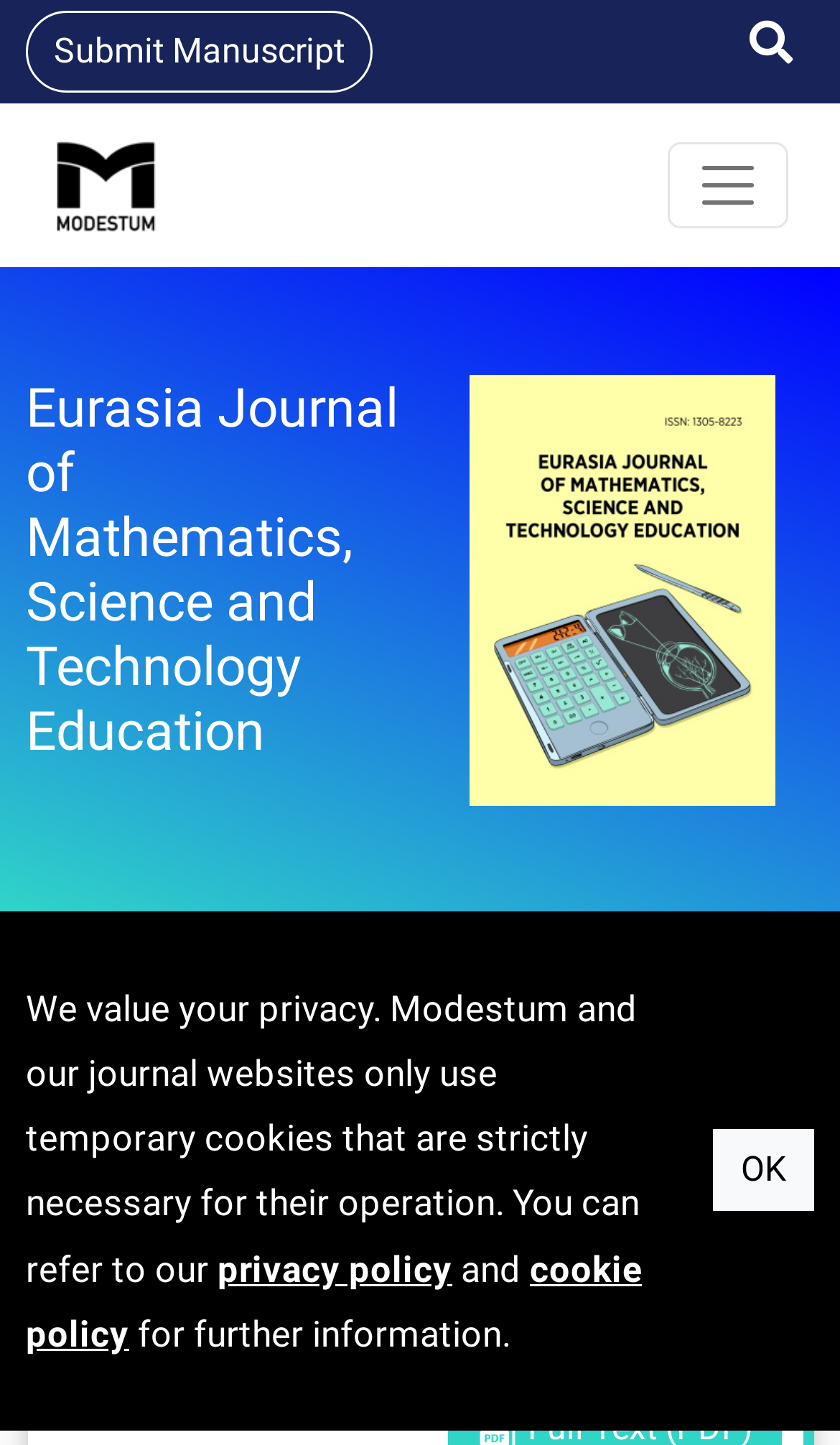Find the bounding box coordinates corresponding to the UI element with the description: "OY Creative Studio". The coordinates should be formatted as [left, top, right, bottom], with values as floats between 0 and 1.

None